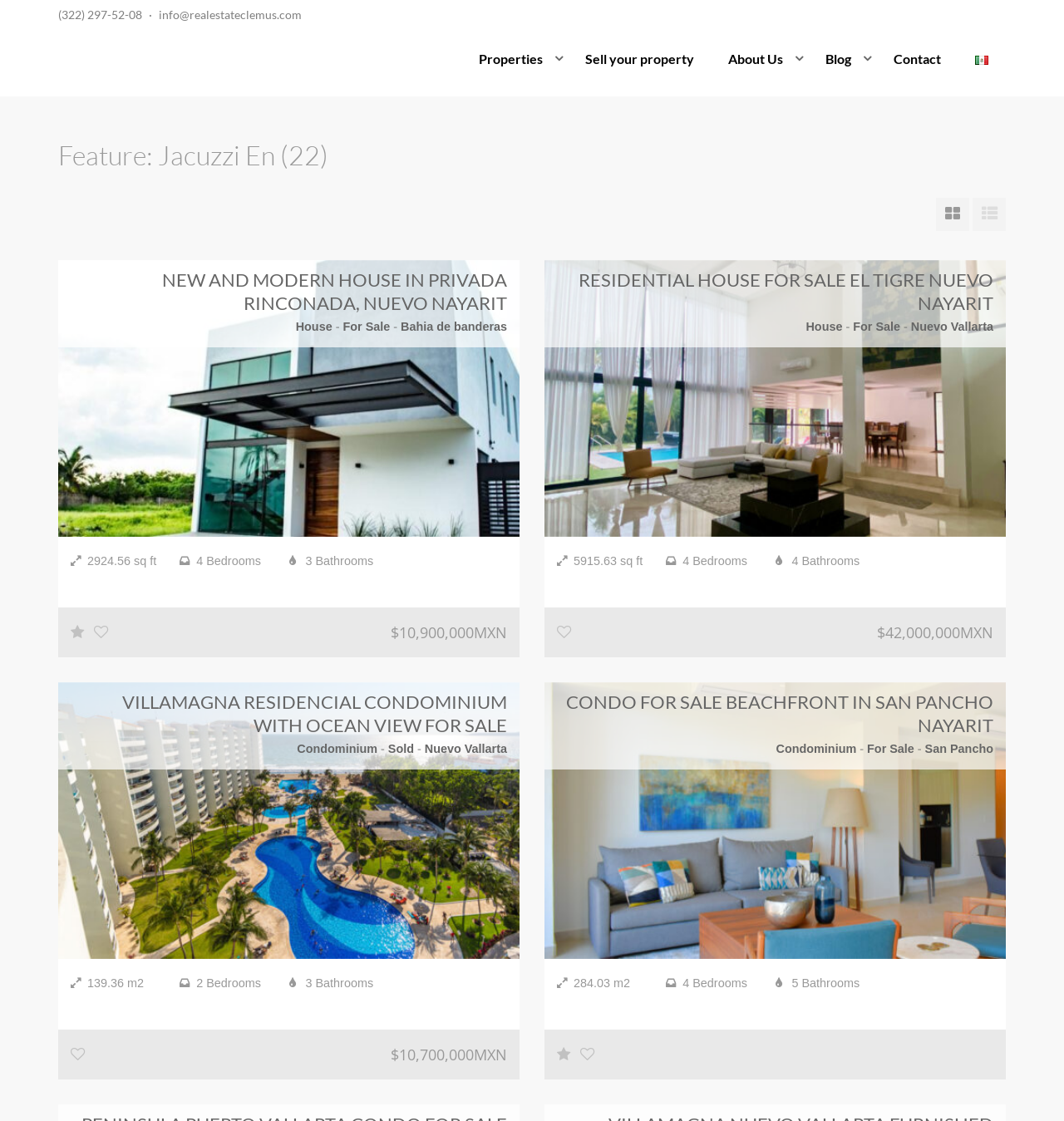Specify the bounding box coordinates of the area that needs to be clicked to achieve the following instruction: "Click the 'Properties' link".

[0.434, 0.027, 0.534, 0.079]